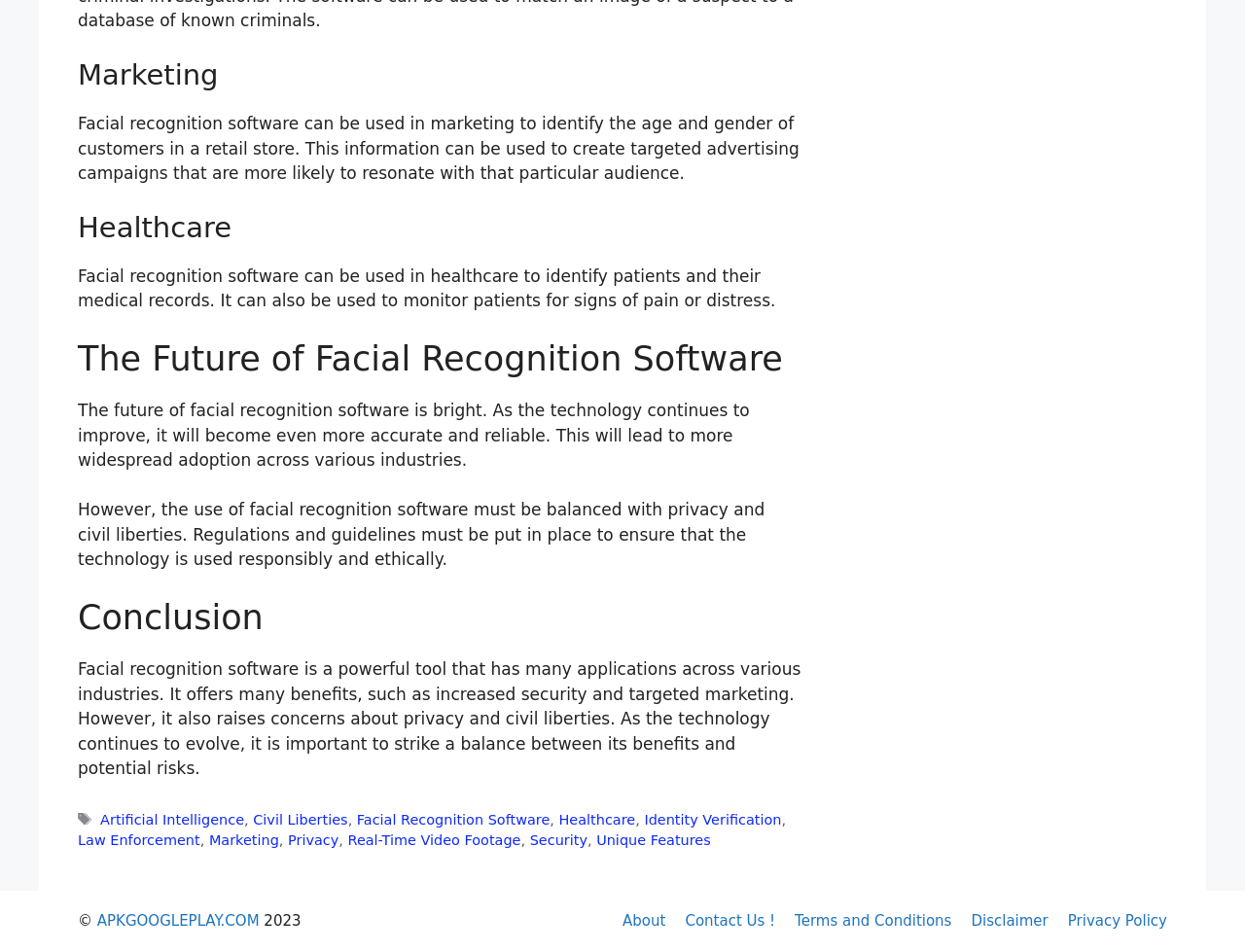What is the future of facial recognition software? Examine the screenshot and reply using just one word or a brief phrase.

Bright